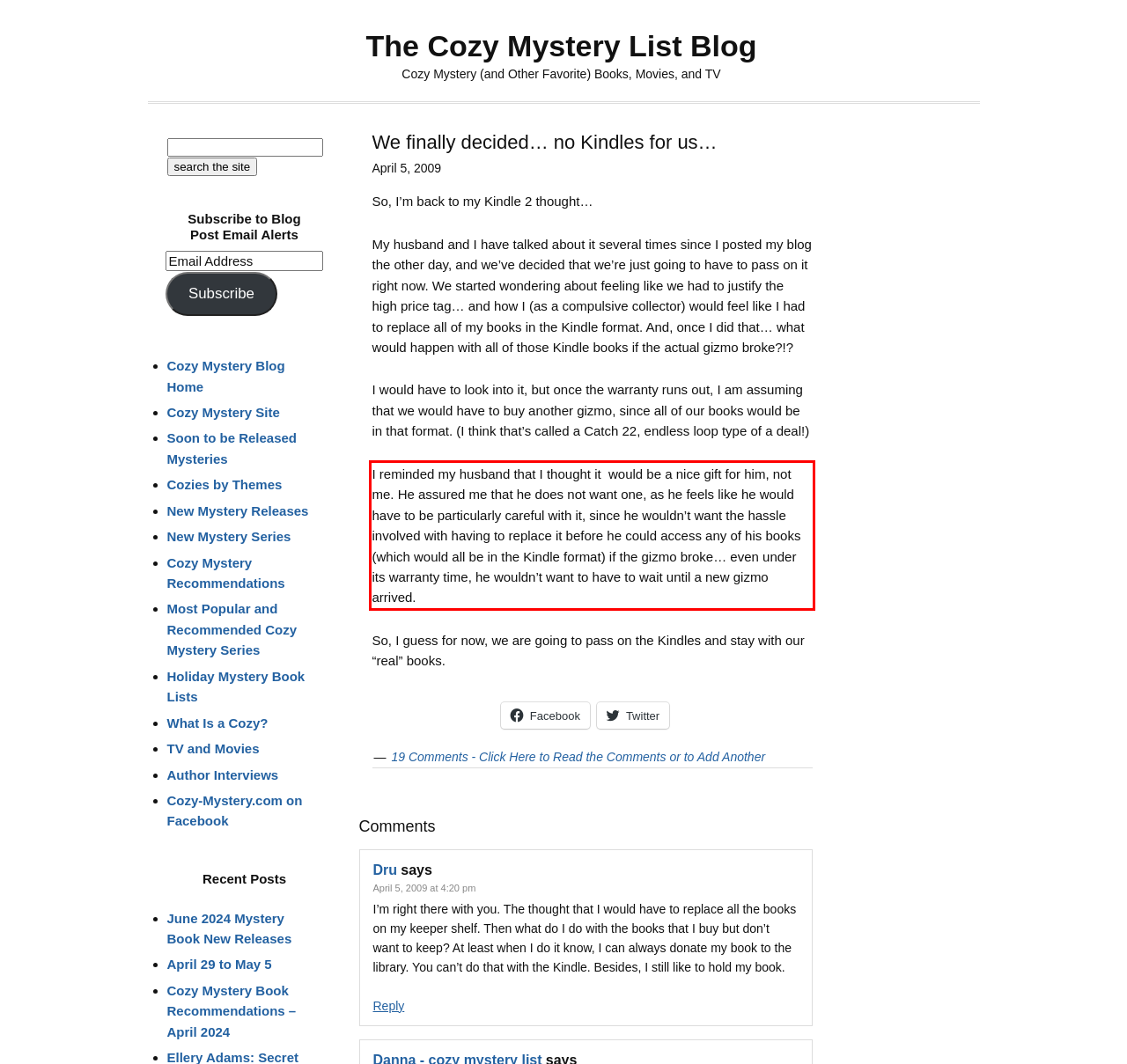You are provided with a screenshot of a webpage that includes a UI element enclosed in a red rectangle. Extract the text content inside this red rectangle.

I reminded my husband that I thought it would be a nice gift for him, not me. He assured me that he does not want one, as he feels like he would have to be particularly careful with it, since he wouldn’t want the hassle involved with having to replace it before he could access any of his books (which would all be in the Kindle format) if the gizmo broke… even under its warranty time, he wouldn’t want to have to wait until a new gizmo arrived.